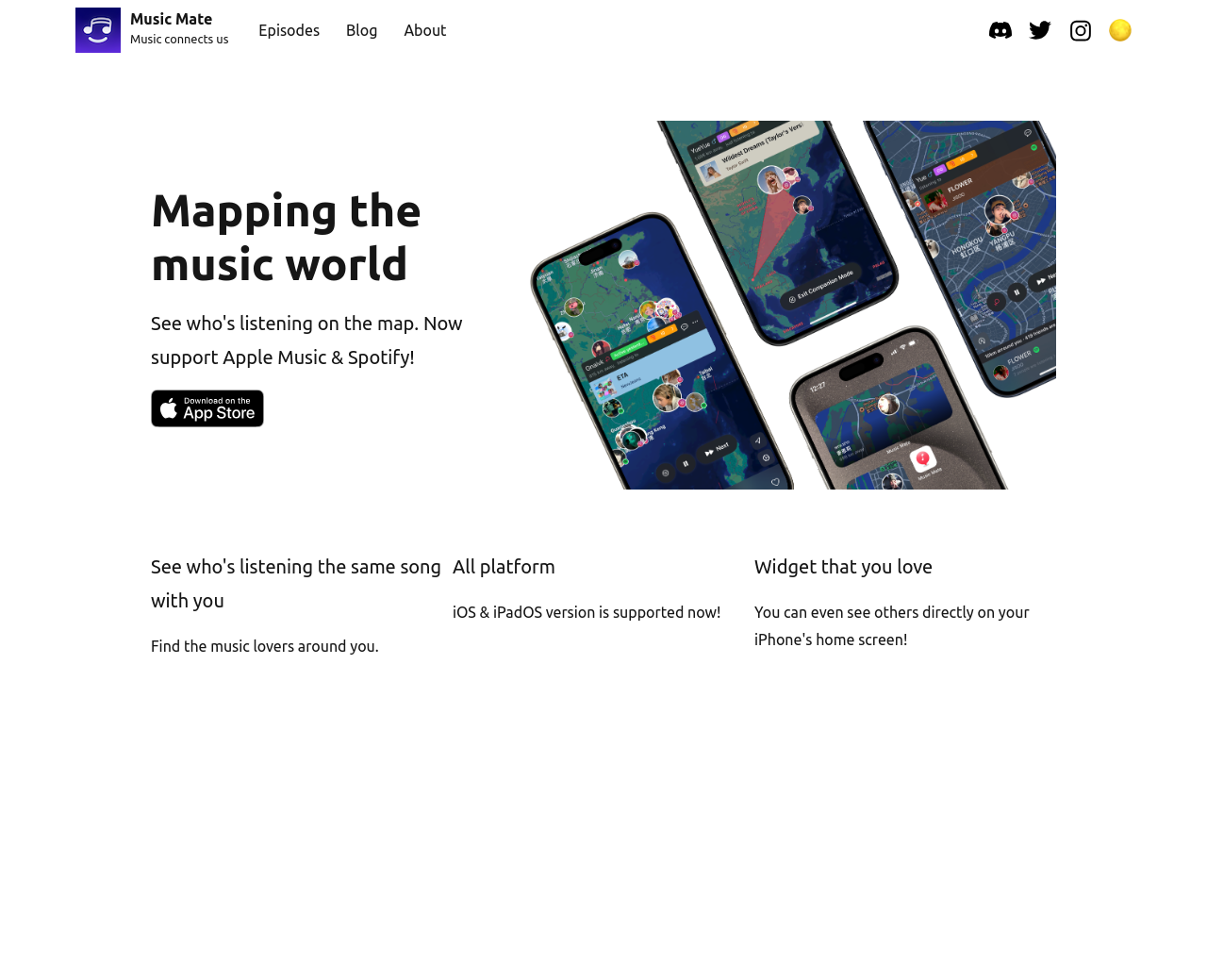Identify the bounding box of the HTML element described here: "Music Mate". Provide the coordinates as four float numbers between 0 and 1: [left, top, right, bottom].

[0.108, 0.01, 0.189, 0.029]